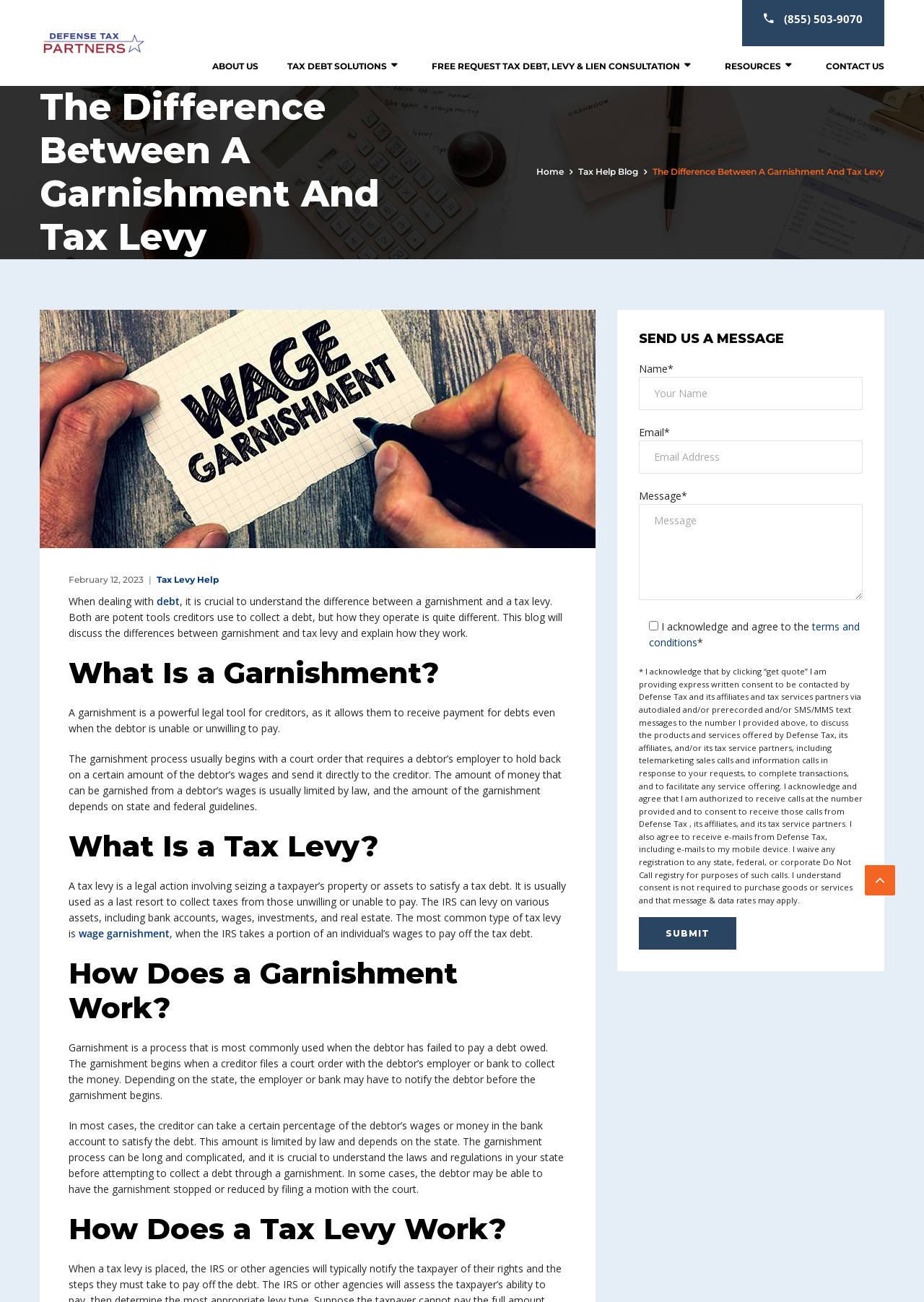Find the bounding box of the UI element described as: "parent_node: Name* value="SUBMIT"". The bounding box coordinates should be given as four float values between 0 and 1, i.e., [left, top, right, bottom].

[0.691, 0.705, 0.797, 0.73]